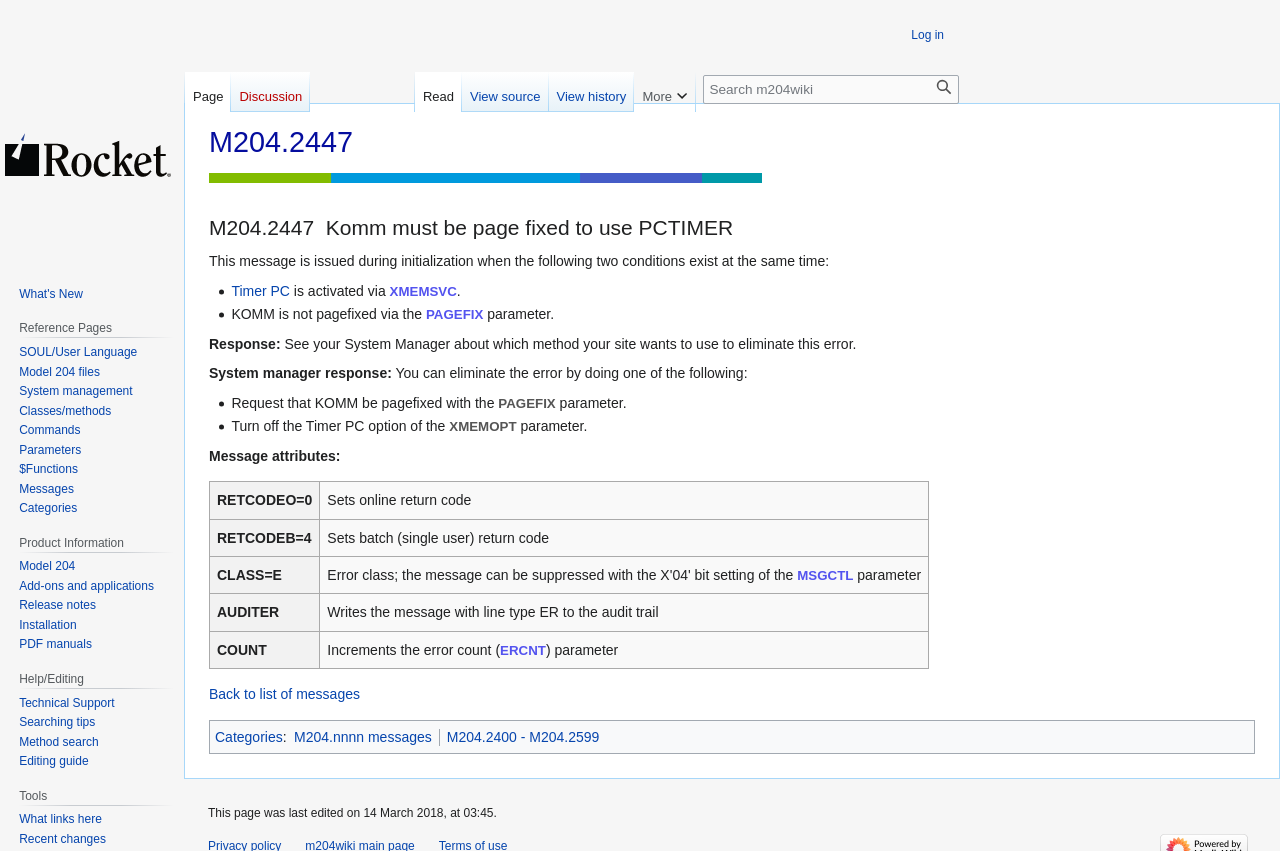Determine the bounding box coordinates for the HTML element described here: "ERCNT".

[0.391, 0.755, 0.426, 0.773]